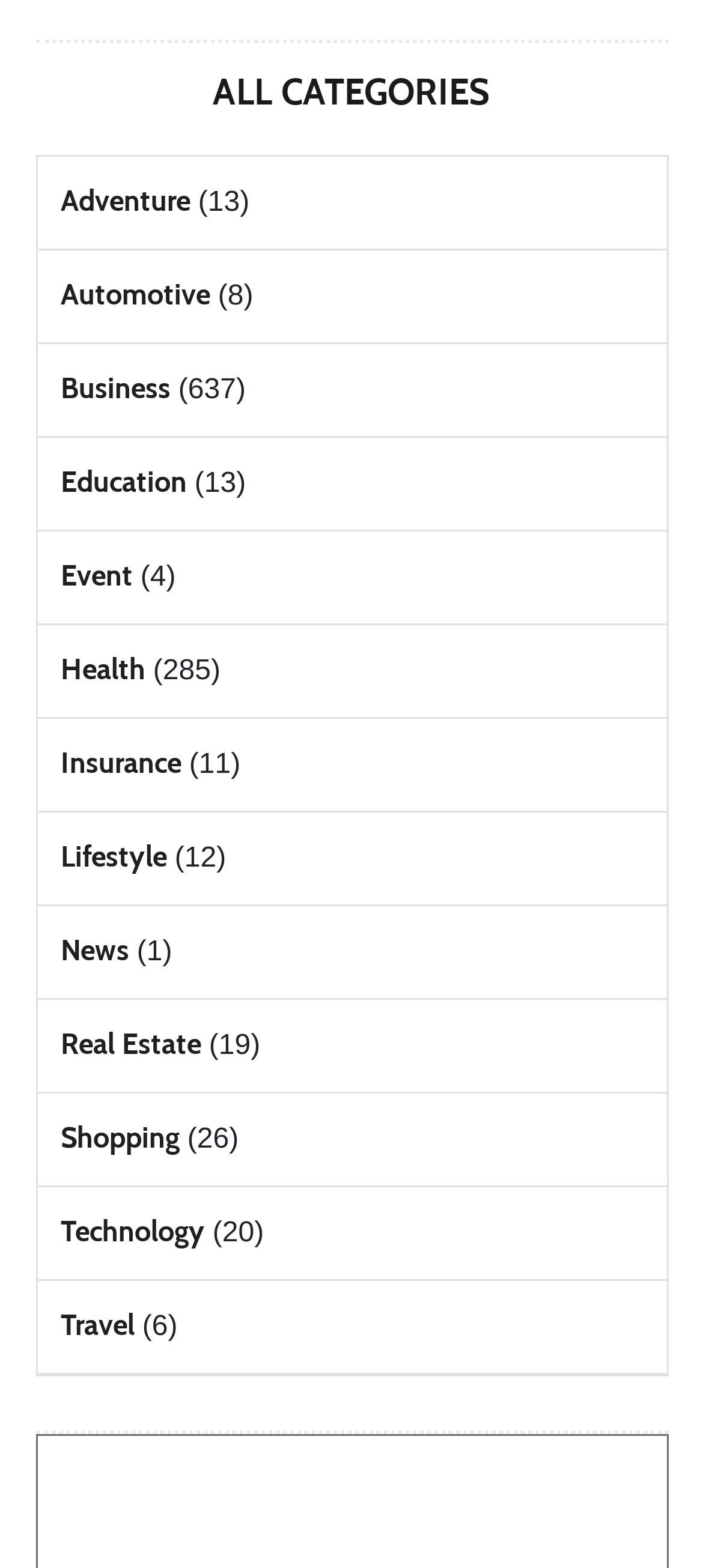Please find the bounding box coordinates for the clickable element needed to perform this instruction: "select Business".

[0.086, 0.237, 0.242, 0.259]